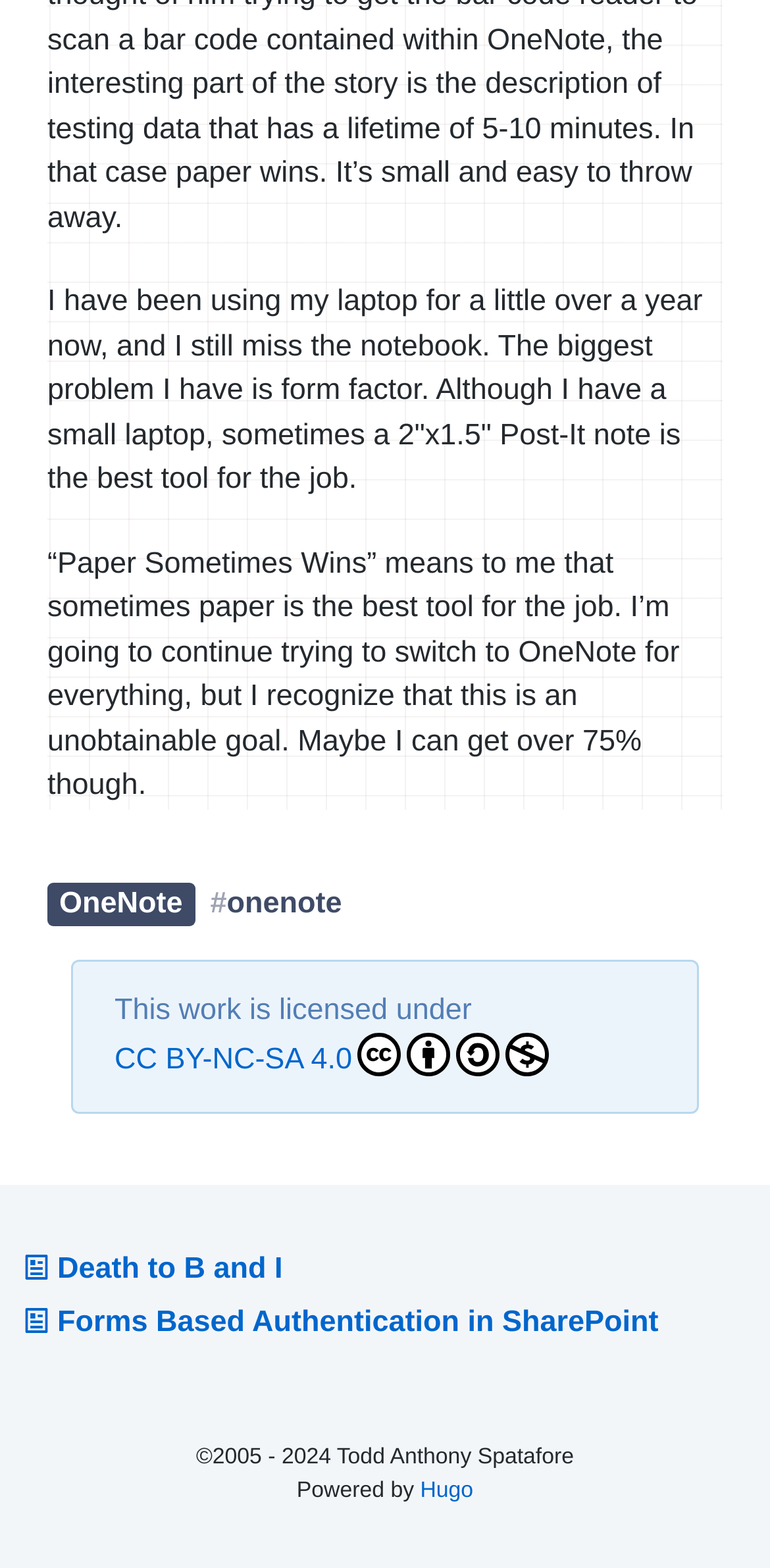Return the bounding box coordinates of the UI element that corresponds to this description: "Hugo". The coordinates must be given as four float numbers in the range of 0 and 1, [left, top, right, bottom].

[0.546, 0.943, 0.615, 0.958]